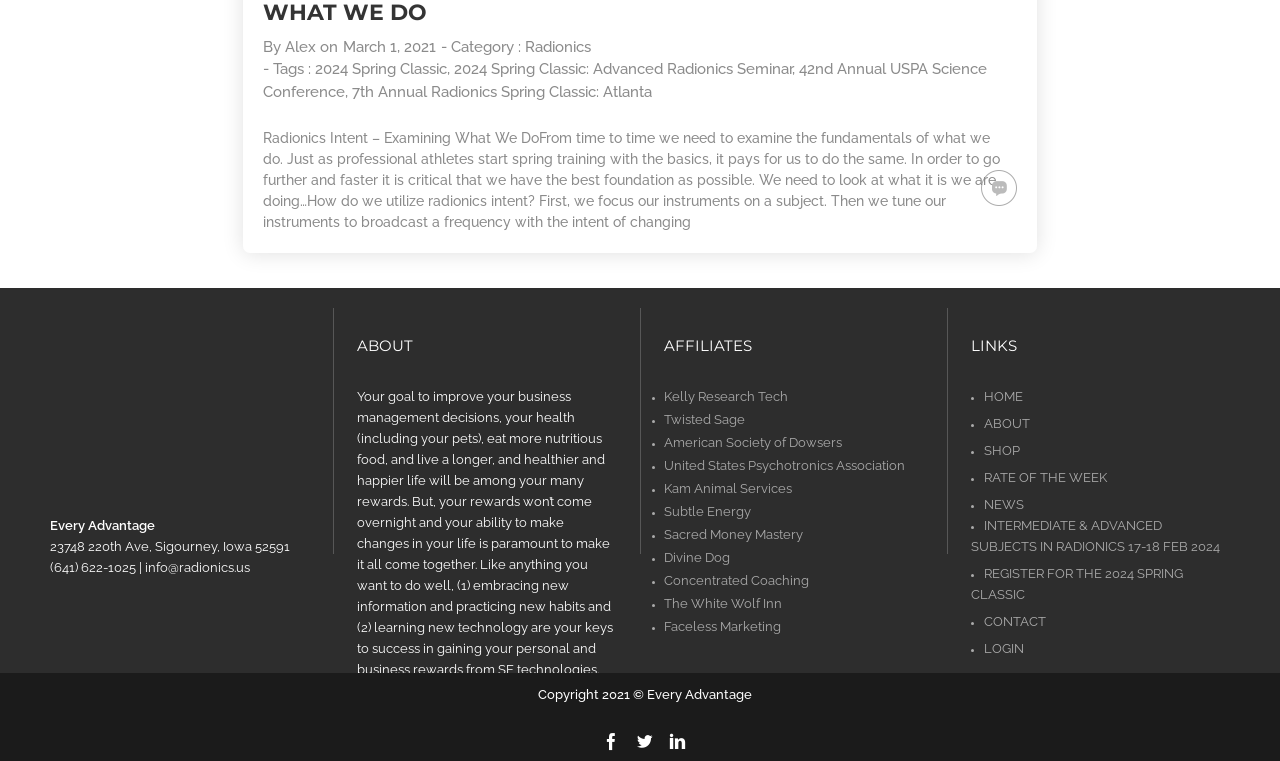Locate the UI element described by American Society of Dowsers and provide its bounding box coordinates. Use the format (top-left x, top-left y, bottom-right x, bottom-right y) with all values as floating point numbers between 0 and 1.

[0.519, 0.572, 0.658, 0.591]